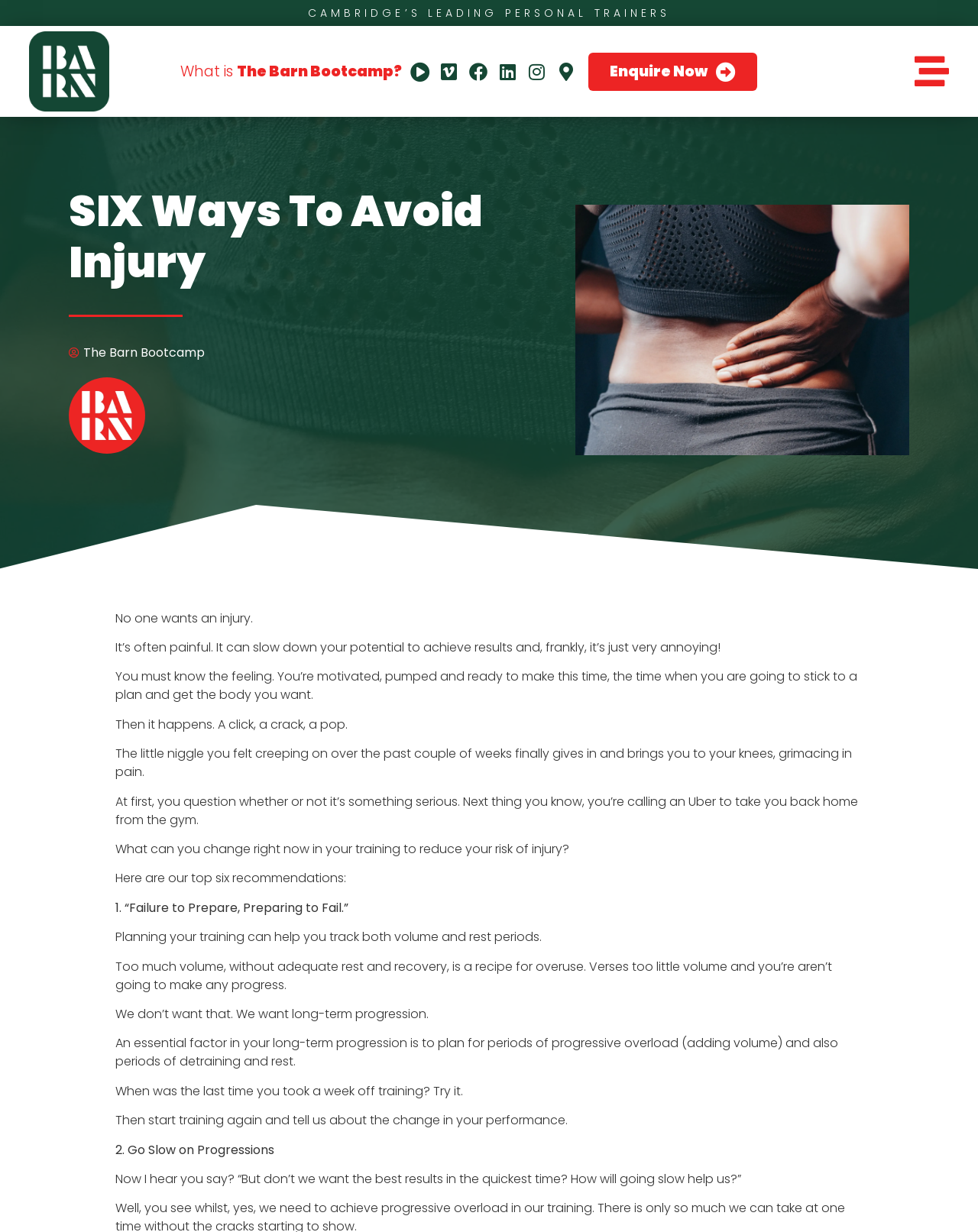Identify the bounding box for the given UI element using the description provided. Coordinates should be in the format (top-left x, top-left y, bottom-right x, bottom-right y) and must be between 0 and 1. Here is the description: Enquire Now

[0.602, 0.043, 0.774, 0.074]